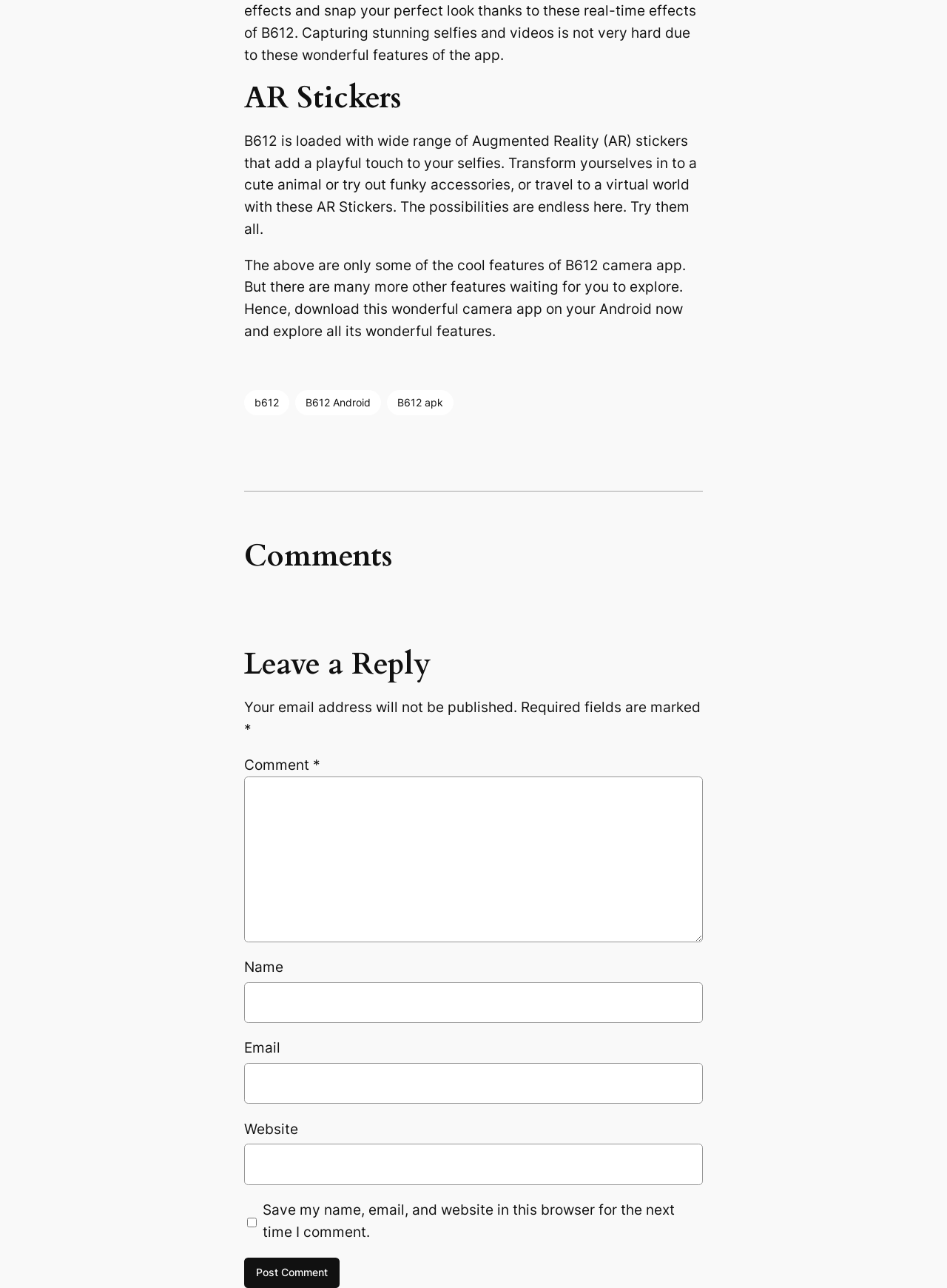What is the orientation of the separator element?
Give a single word or phrase answer based on the content of the image.

Horizontal